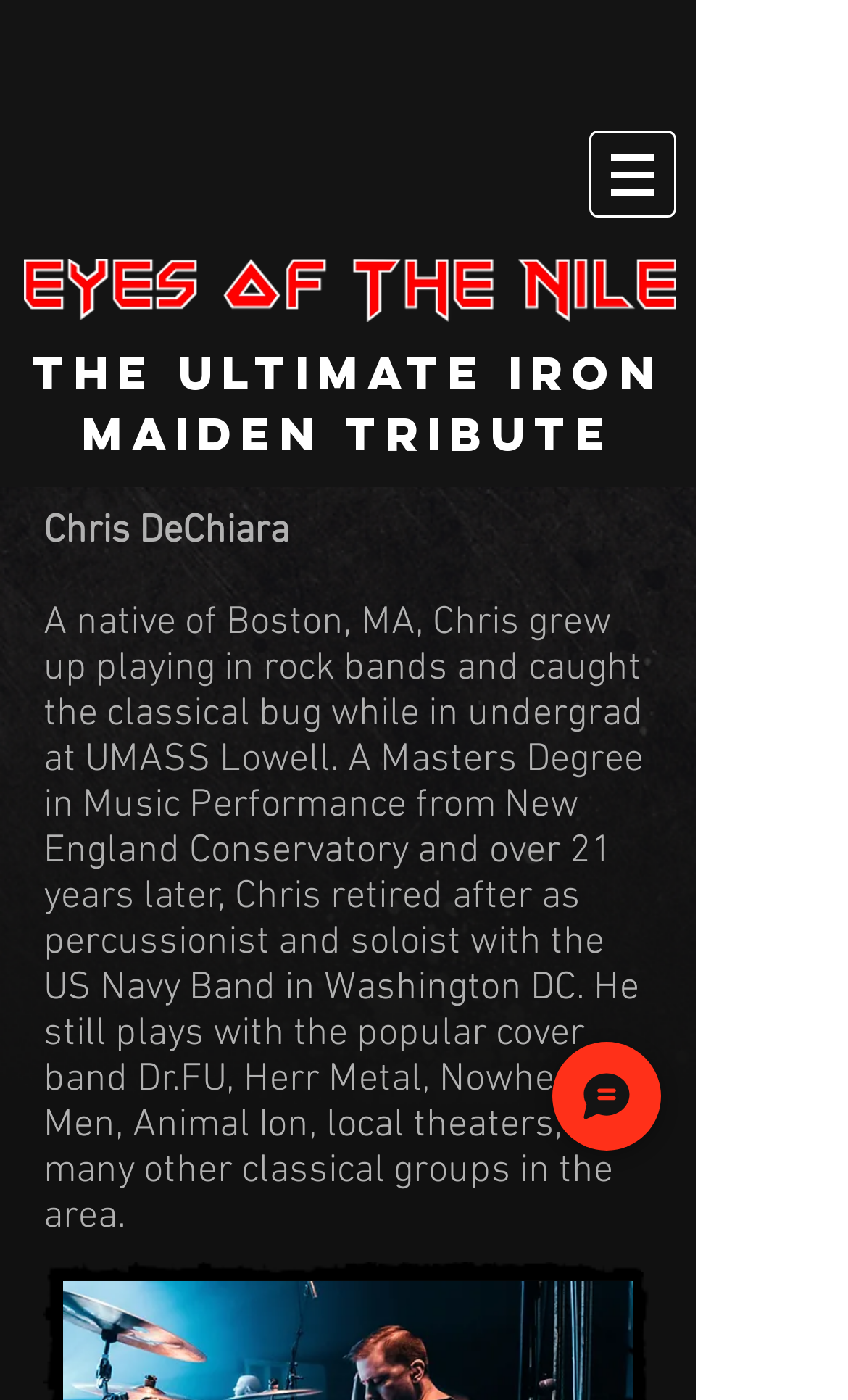Locate the bounding box coordinates of the UI element described by: "Chat". Provide the coordinates as four float numbers between 0 and 1, formatted as [left, top, right, bottom].

[0.651, 0.744, 0.779, 0.822]